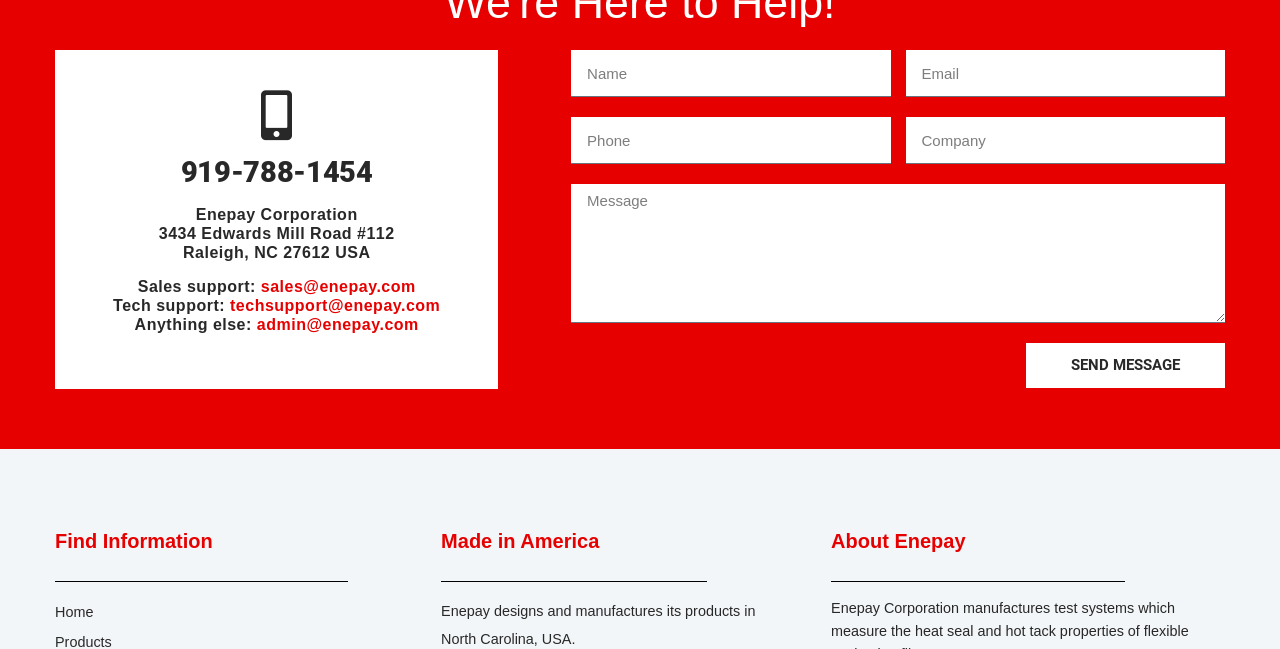What is the purpose of the 'SEND MESSAGE' button? Refer to the image and provide a one-word or short phrase answer.

To send a message